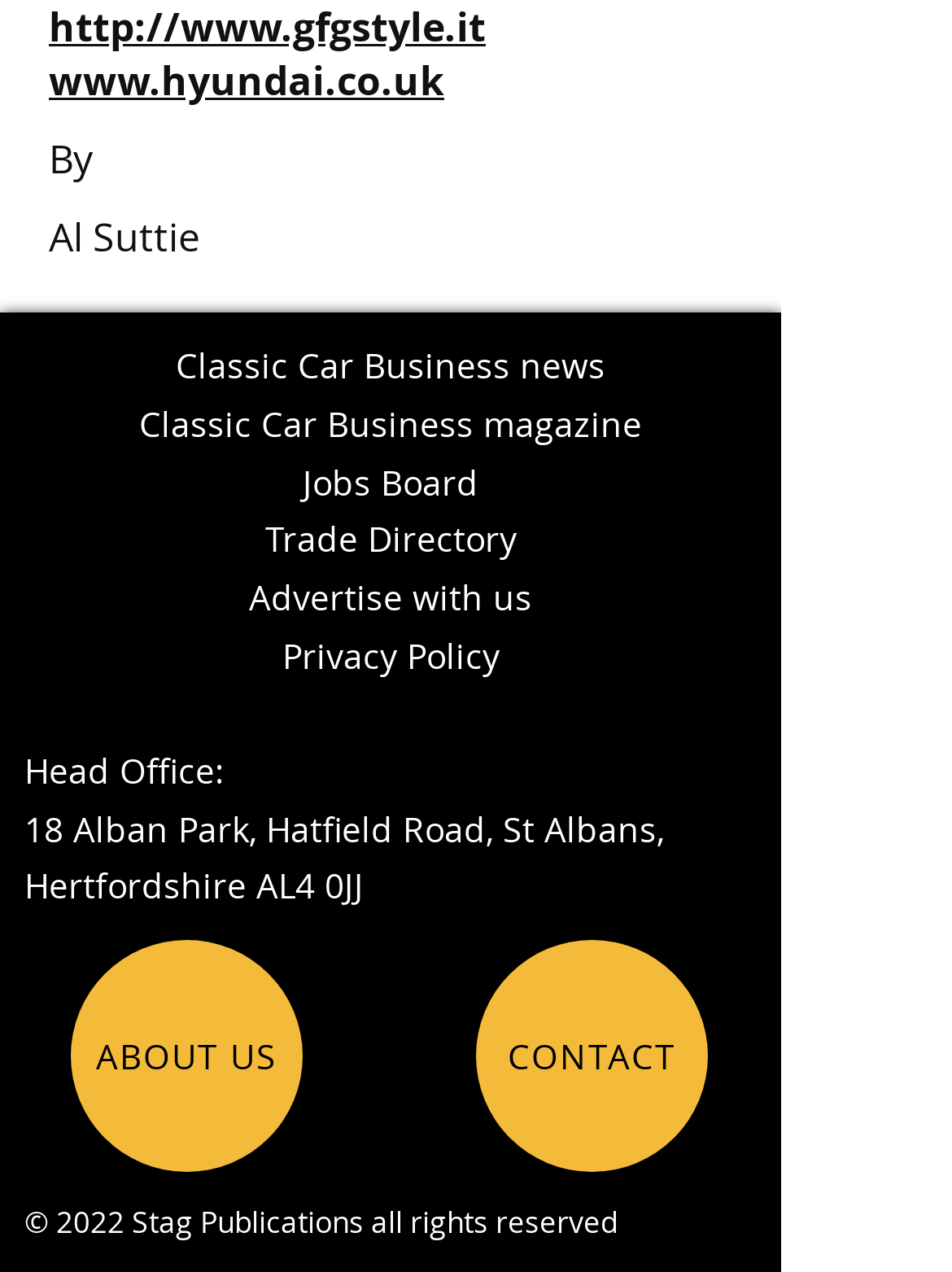Highlight the bounding box coordinates of the region I should click on to meet the following instruction: "Explore Jobs Board".

[0.318, 0.36, 0.503, 0.397]